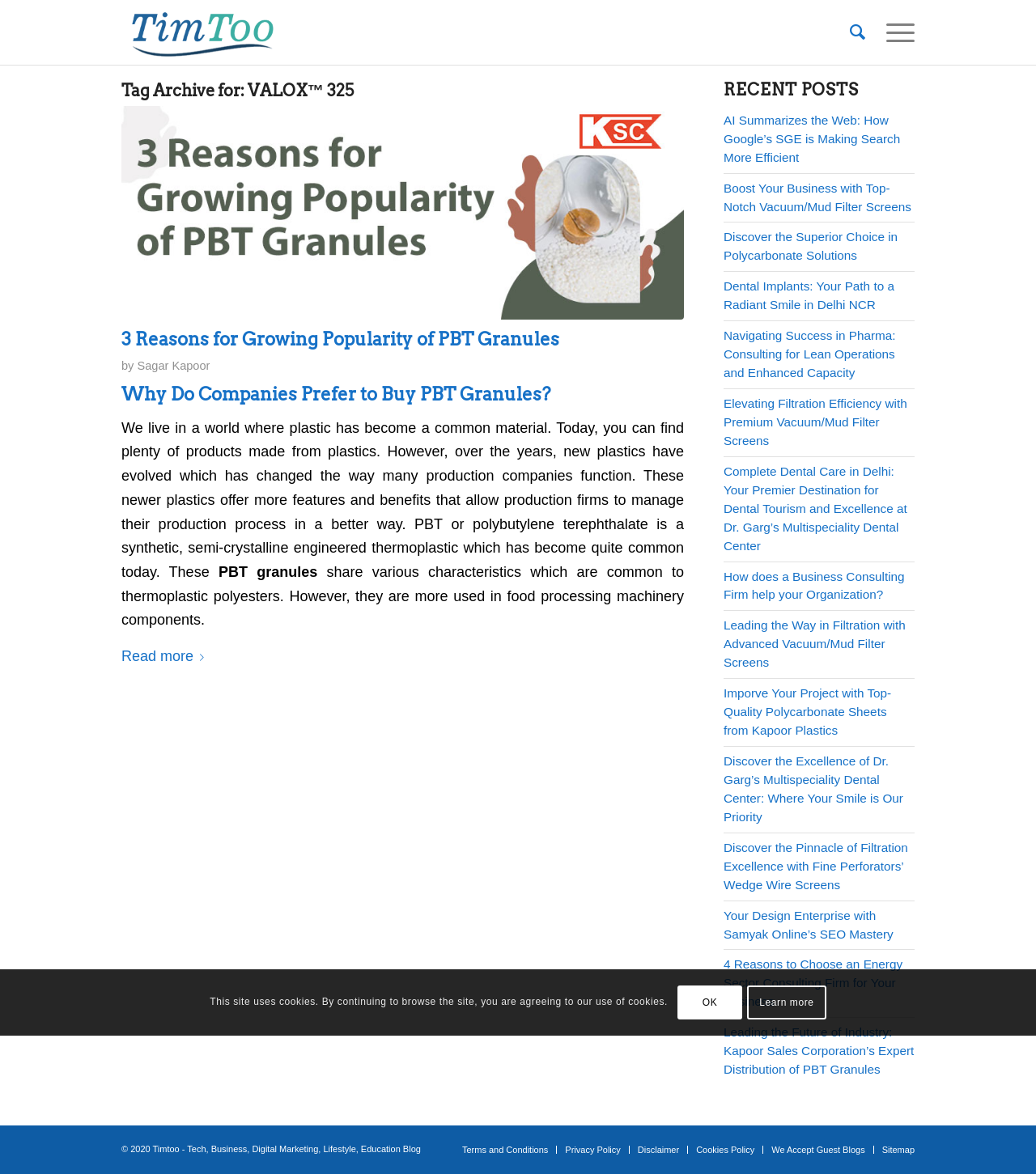Can you provide the bounding box coordinates for the element that should be clicked to implement the instruction: "Search for something"?

[0.81, 0.0, 0.845, 0.055]